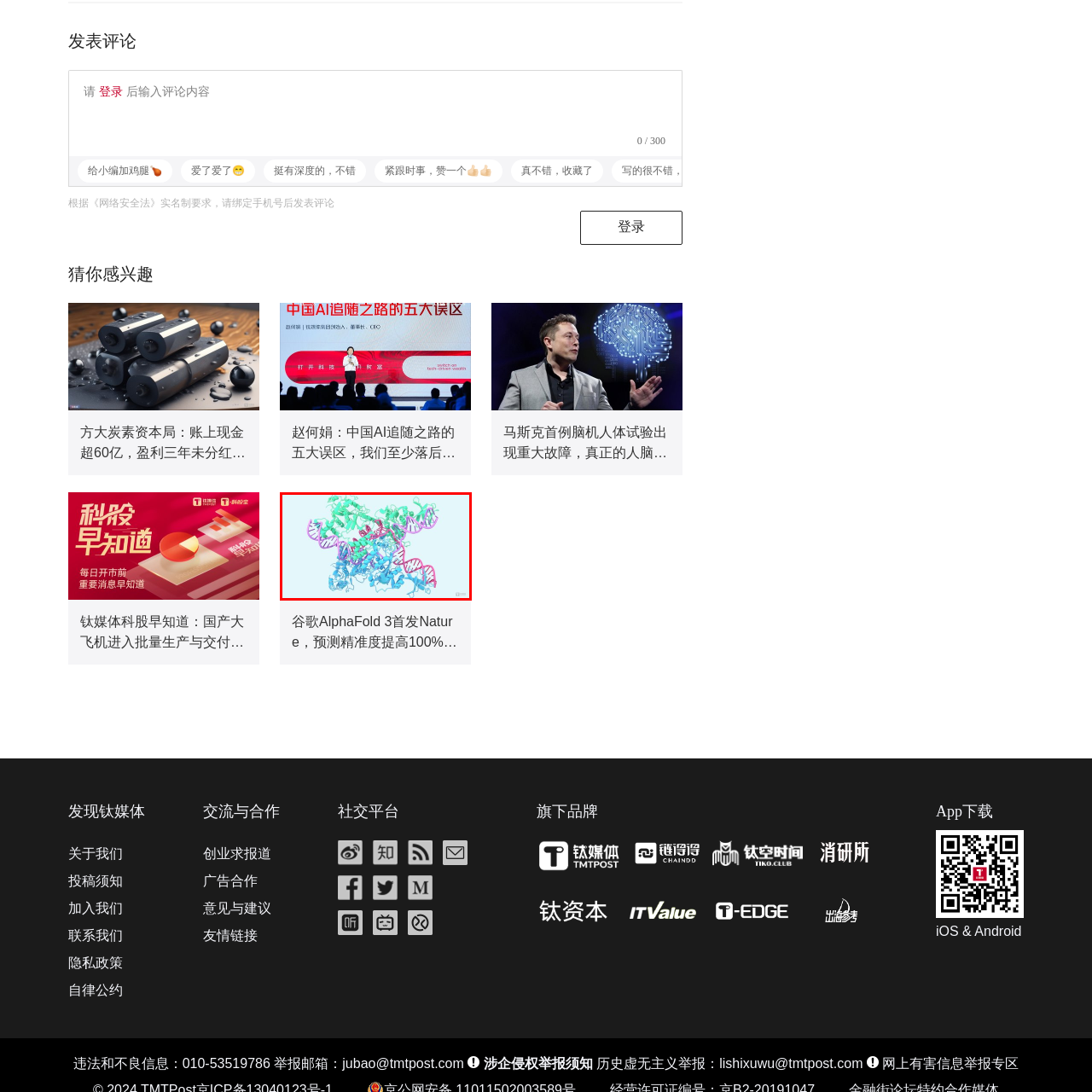View the element within the red boundary, What fields of study are related to this image? 
Deliver your response in one word or phrase.

Molecular biology, genetics, biochemistry